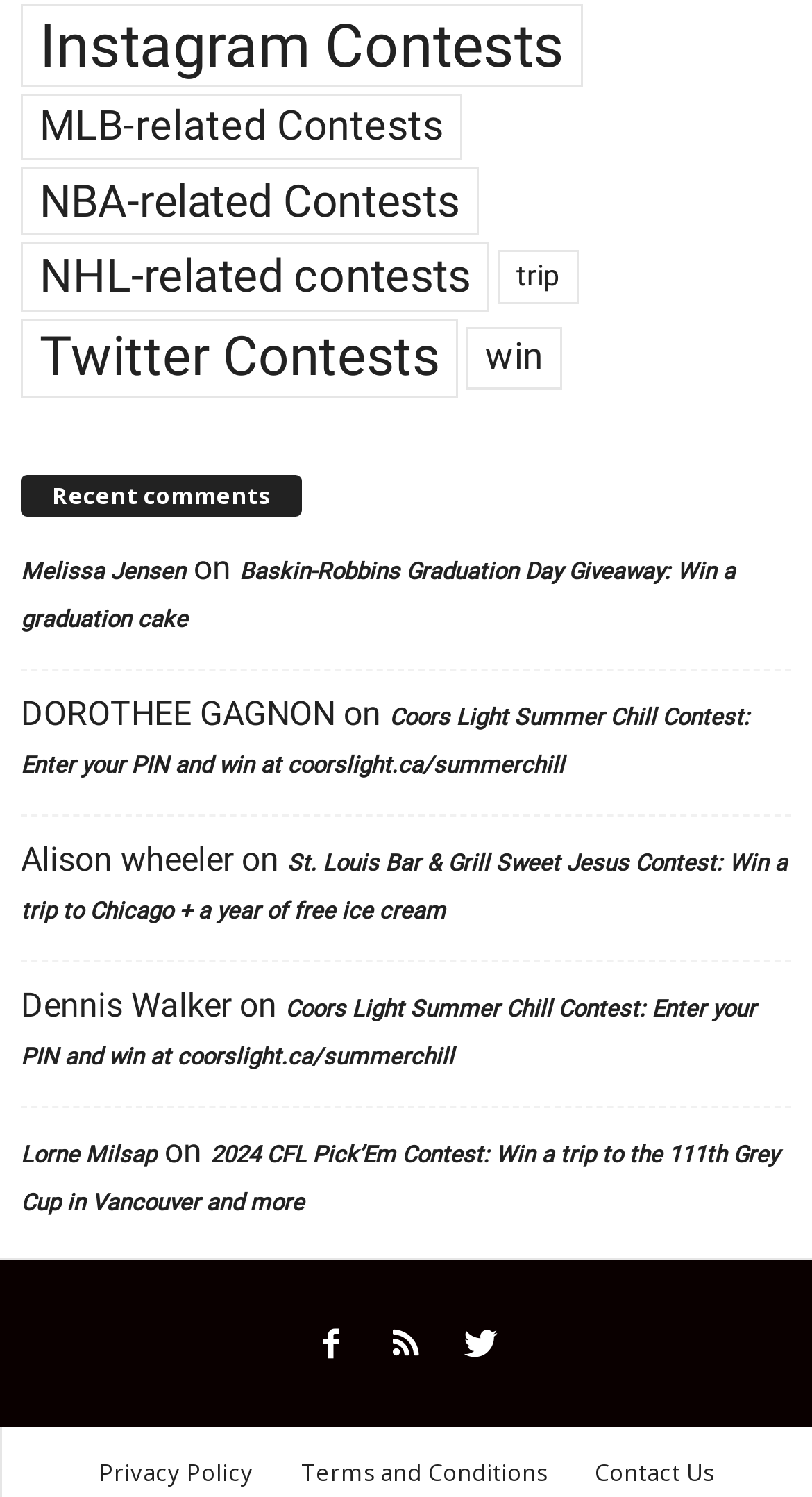What type of contests are listed on this webpage? From the image, respond with a single word or brief phrase.

Sports and giveaways